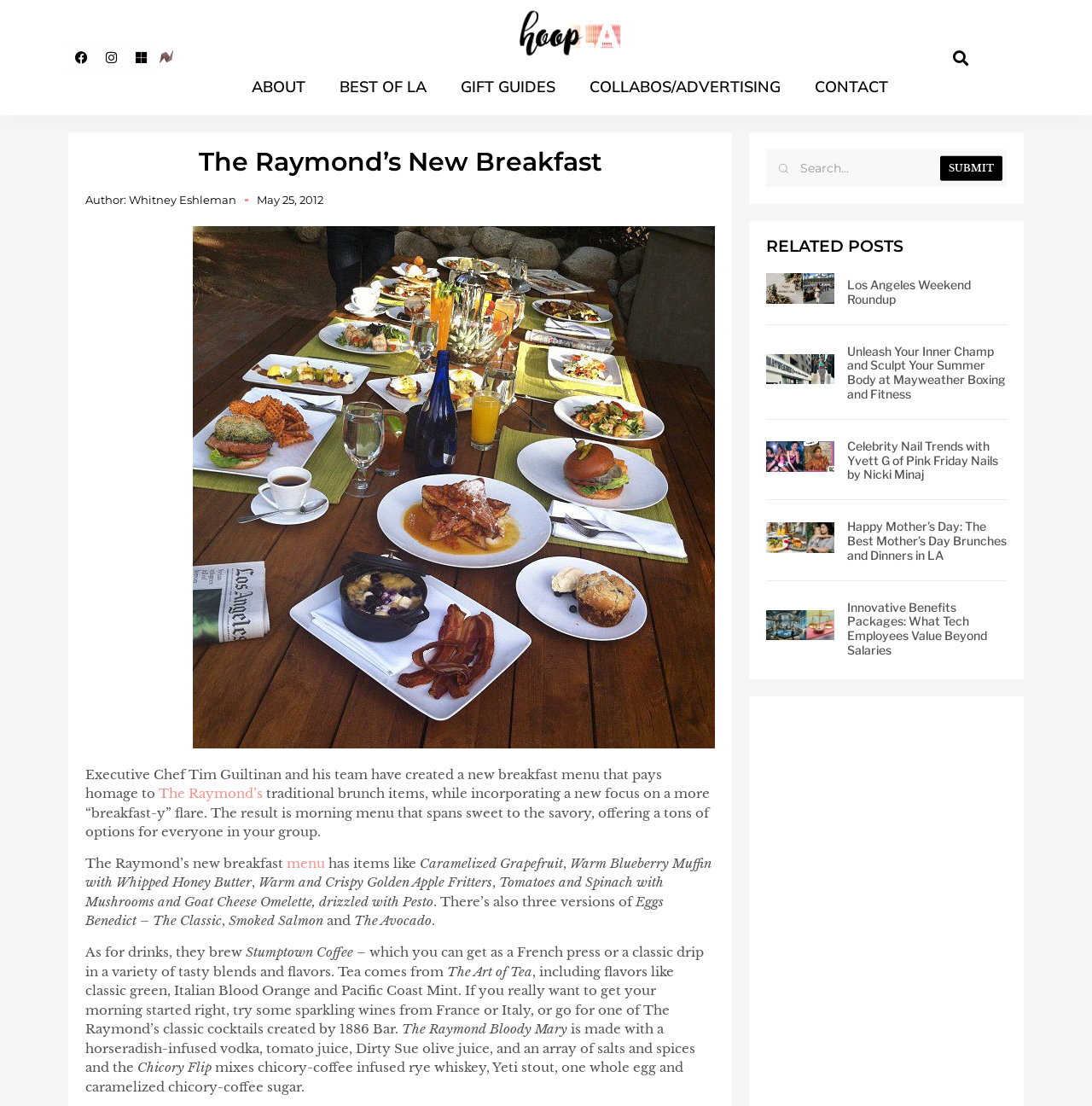What is the name of the restaurant?
Based on the image, respond with a single word or phrase.

The Raymond's